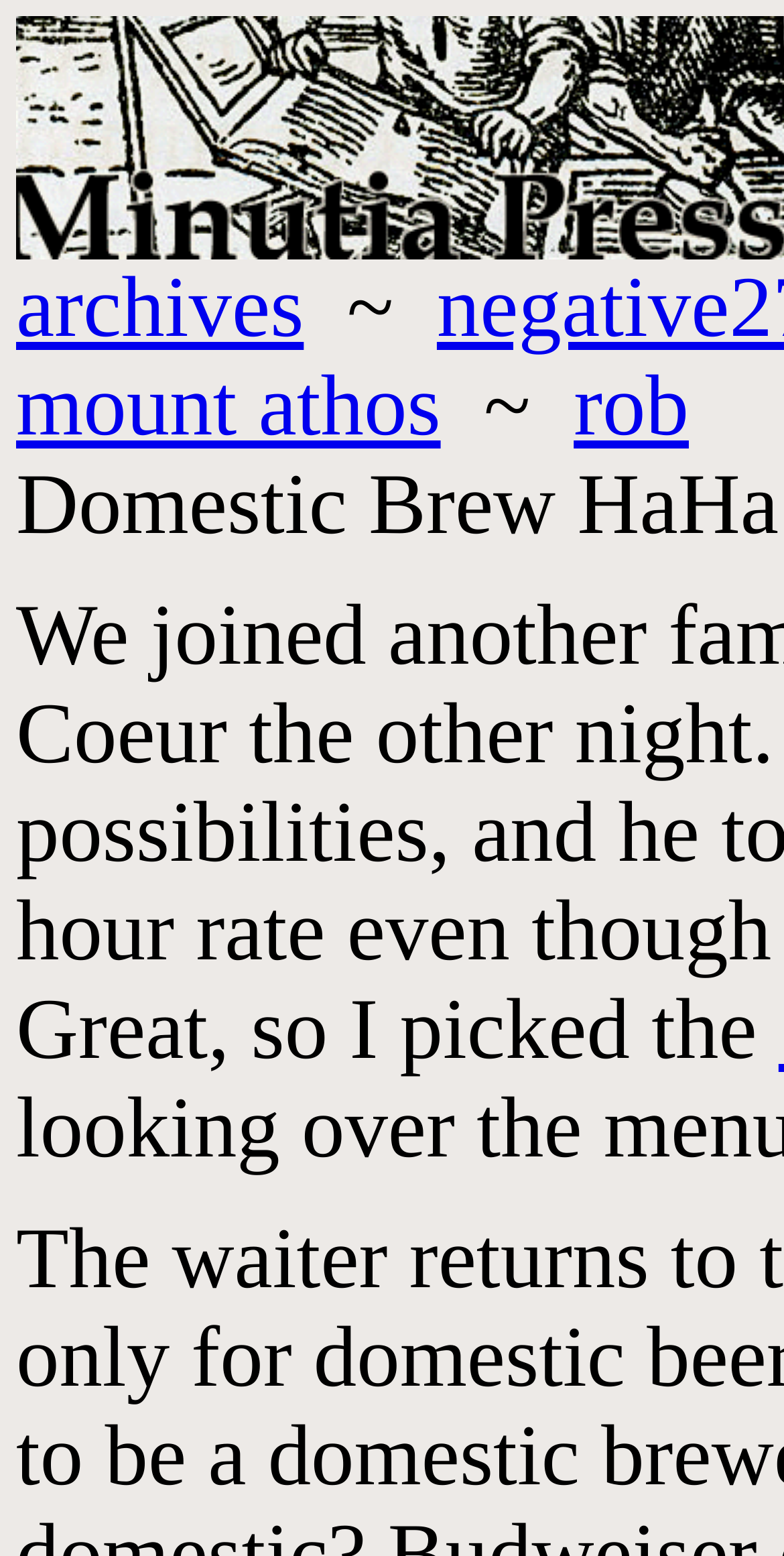Identify the bounding box coordinates for the UI element described as: "mount athos". The coordinates should be provided as four floats between 0 and 1: [left, top, right, bottom].

[0.021, 0.231, 0.562, 0.292]